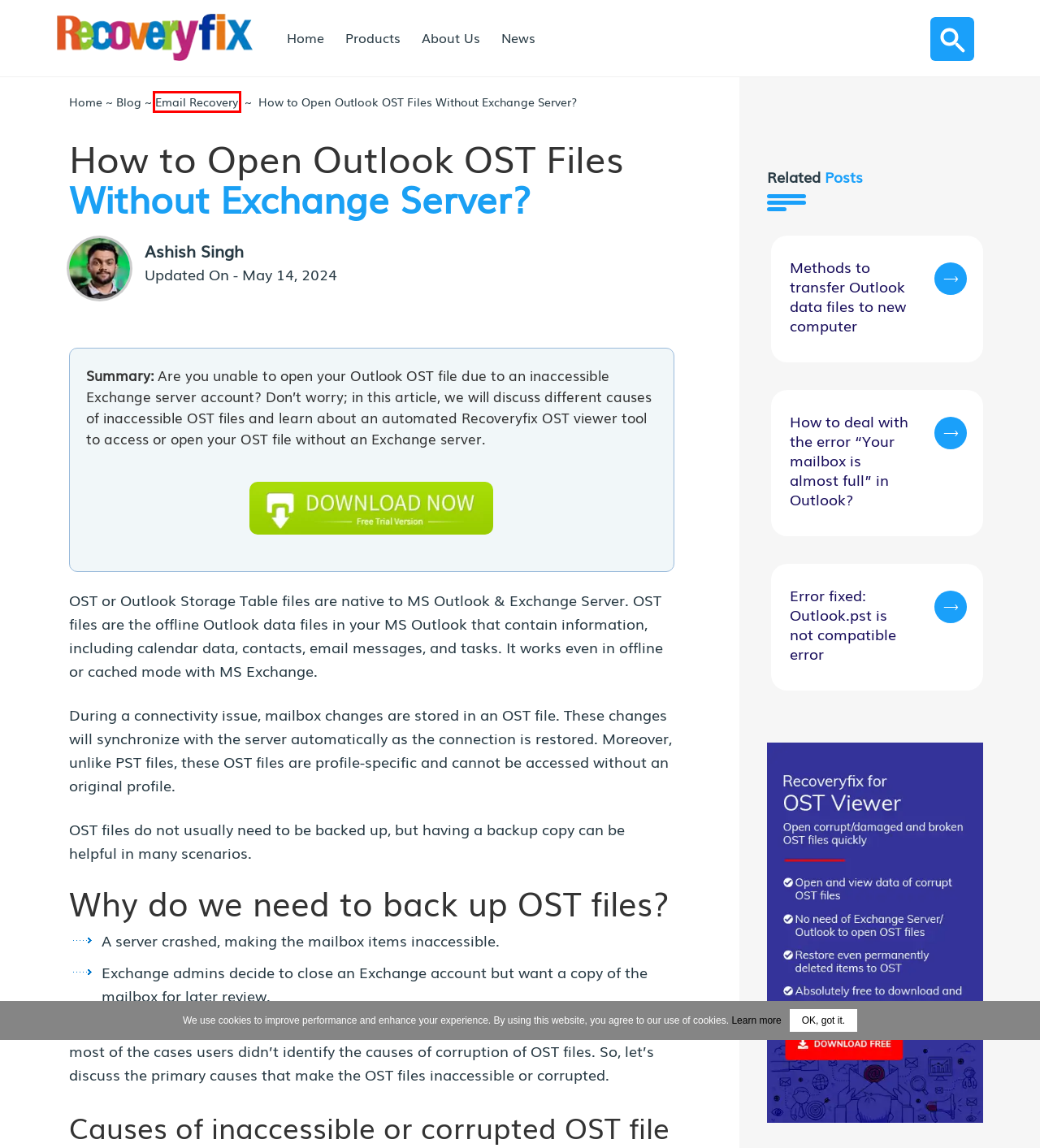Examine the screenshot of a webpage featuring a red bounding box and identify the best matching webpage description for the new page that results from clicking the element within the box. Here are the options:
A. How to deal with the error “Your mailbox is almost full” in Outlook?
B. Data Recovery Software to Recover Lost & Corrupted Data
C. Privacy Policy of The Data Recovery Software Company
D. Recoveryfix Software Range of Data Recovery - Email Recovery and Email Migration
E. Ashish Singh, Author at Data Recovery Software to Recover Lost & Corrupted Data
F. Methods to transfer Outlook data files to new computer
G. Email Recovery - Data Recovery Software to Recover Lost & Corrupted Data
H. Recoveryfix Data Recovery Software, Email Recovery & Migration and Monitoring Solutions

G